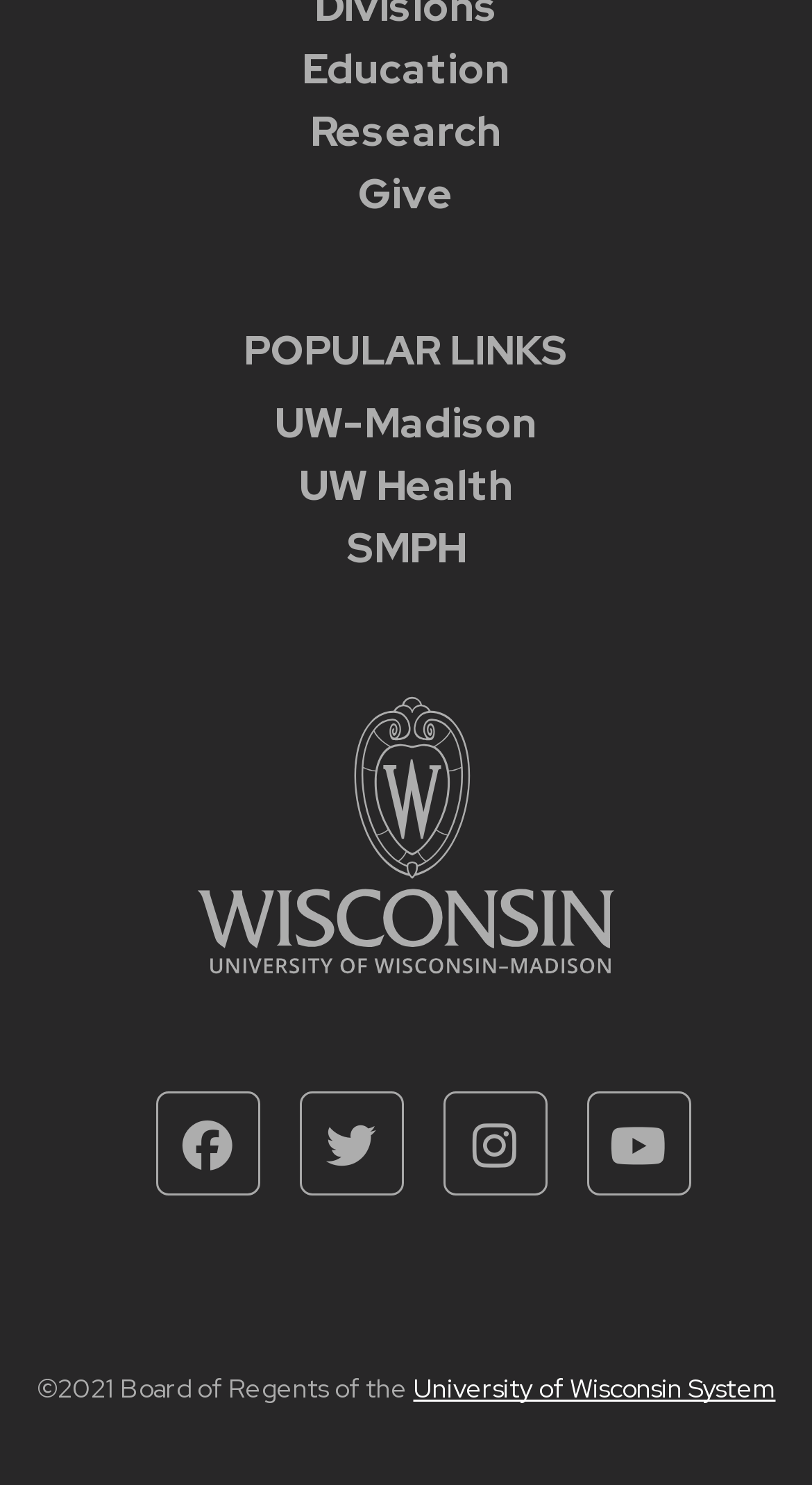How many social media links are there?
Answer the question with a thorough and detailed explanation.

I counted the social media links at the bottom of the page, which are 'Ob-Gyn Facebook page link', 'Ob-Gyn Twitter profile link', 'Ob-Gyn Instagram profile link', and 'Ob-Gyn Youtube channel link'. Therefore, there are 4 social media links.